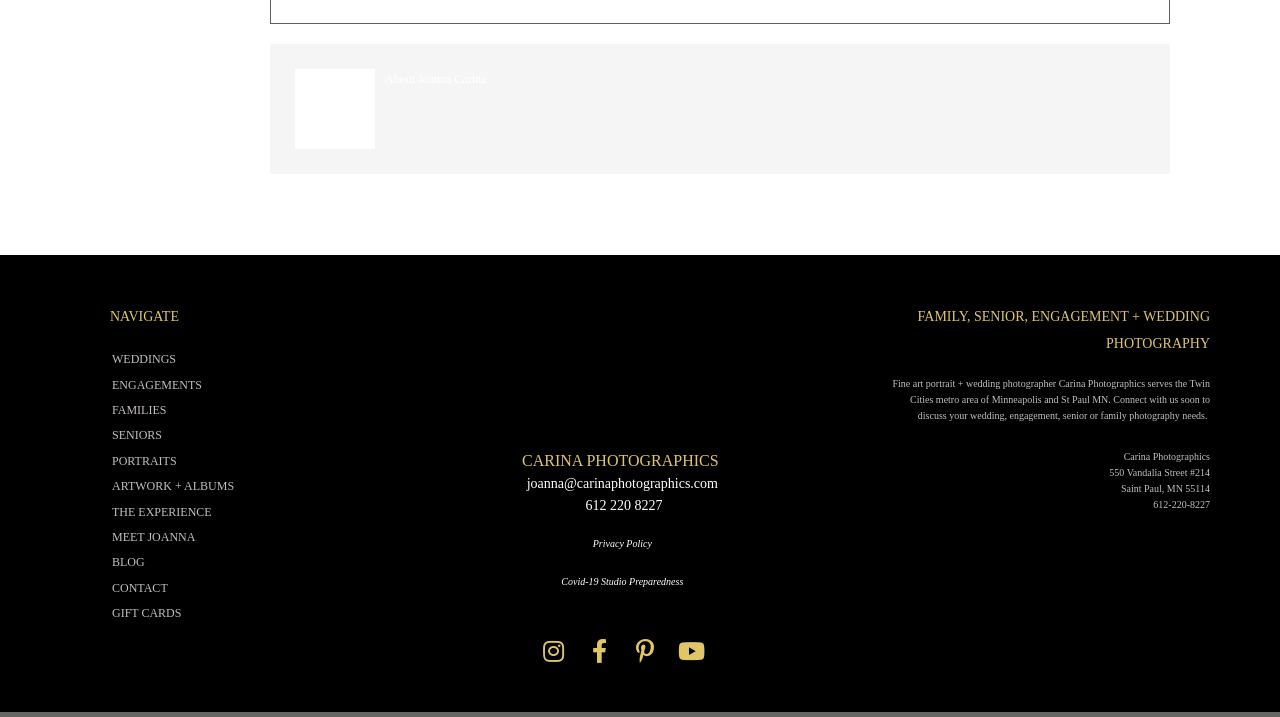What is the location of the photographer's studio?
Please provide a detailed and comprehensive answer to the question.

The location of the photographer's studio is mentioned in the static text '550 Vandalia Street #214 Saint Paul, MN 55114' at the bottom of the webpage.